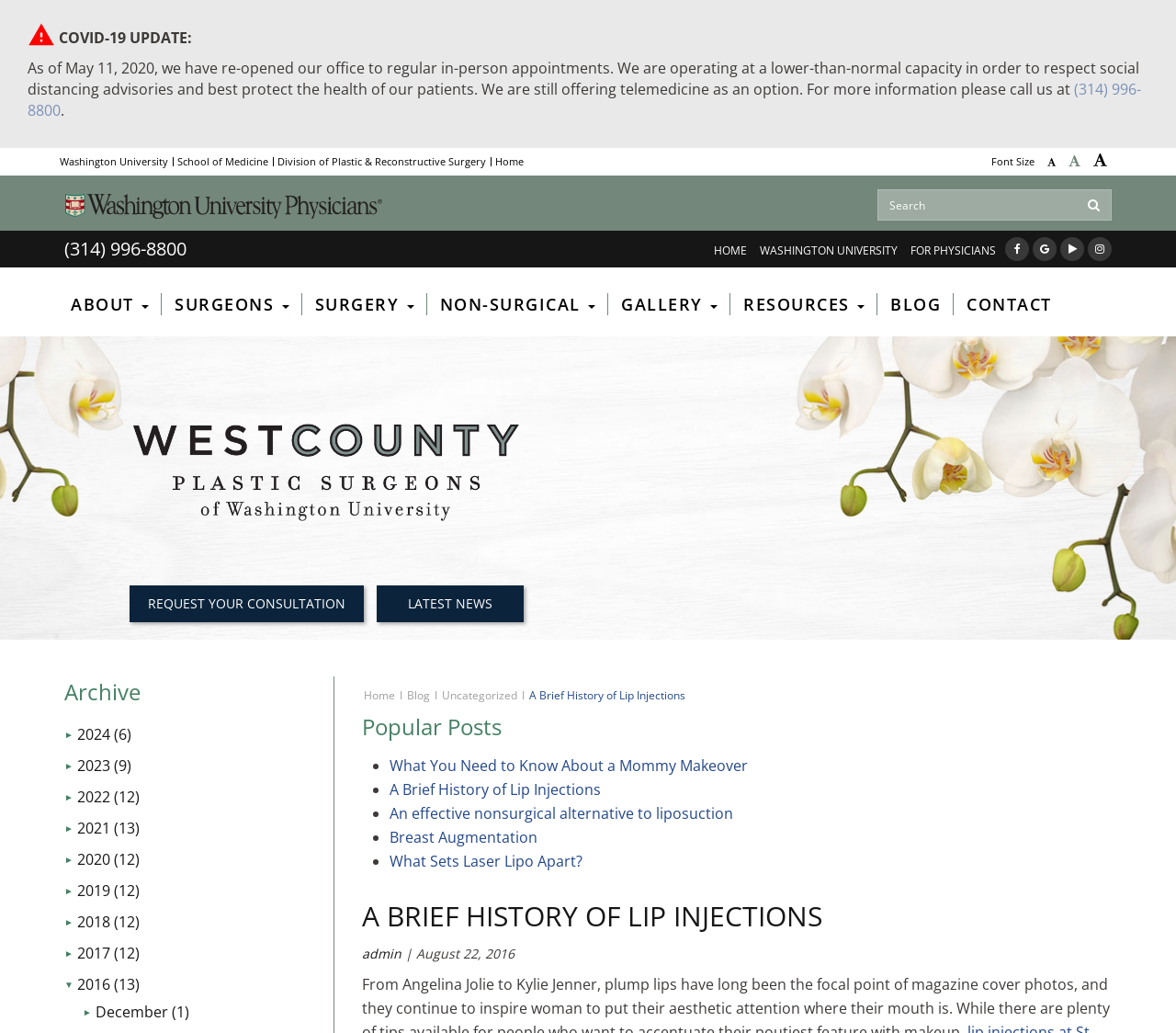What is the purpose of the 'REQUEST YOUR CONSULTATION' button?
Based on the image, answer the question with a single word or brief phrase.

To request a consultation